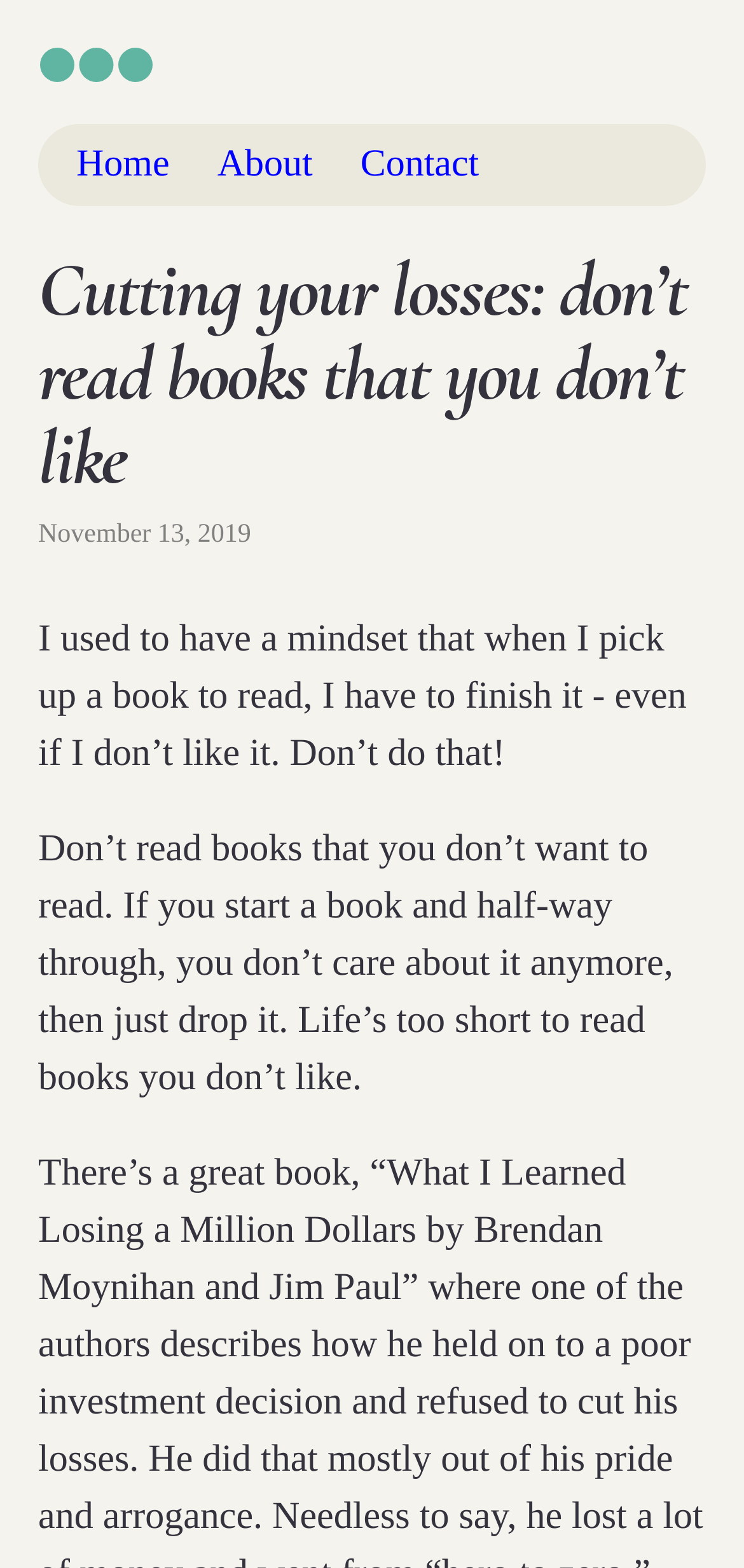Extract the top-level heading from the webpage and provide its text.

Cutting your losses: don’t read books that you don’t like